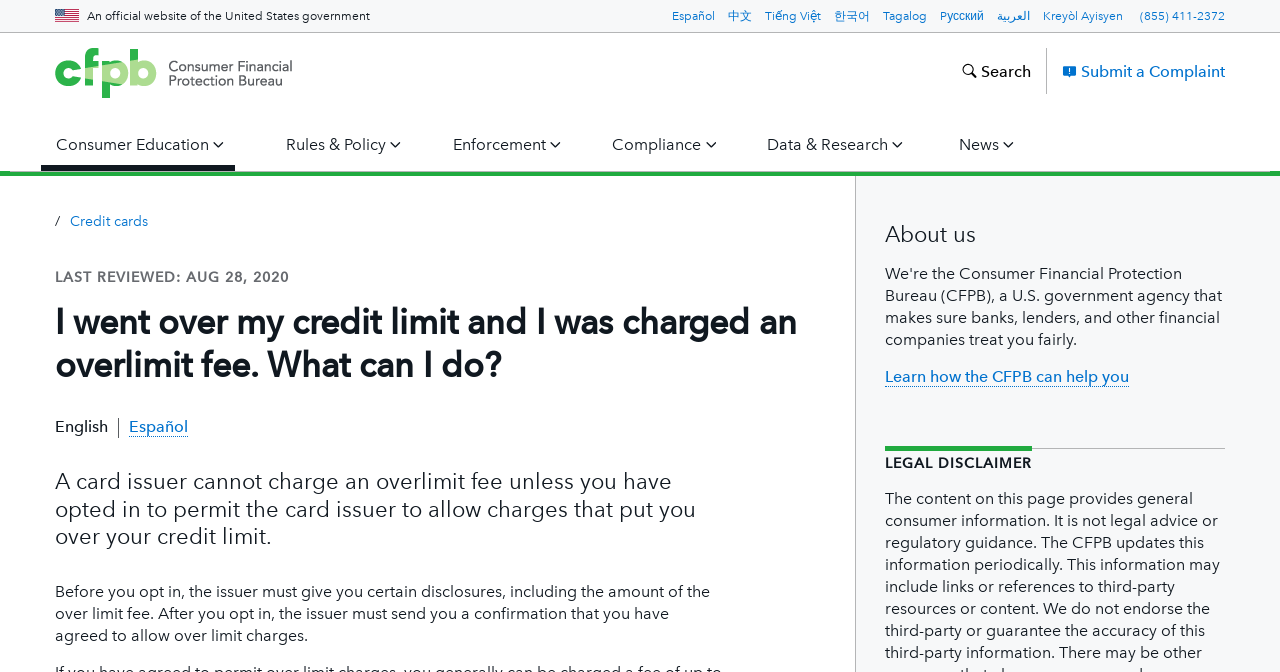What is the language of the webpage?
Please provide a single word or phrase answer based on the image.

English